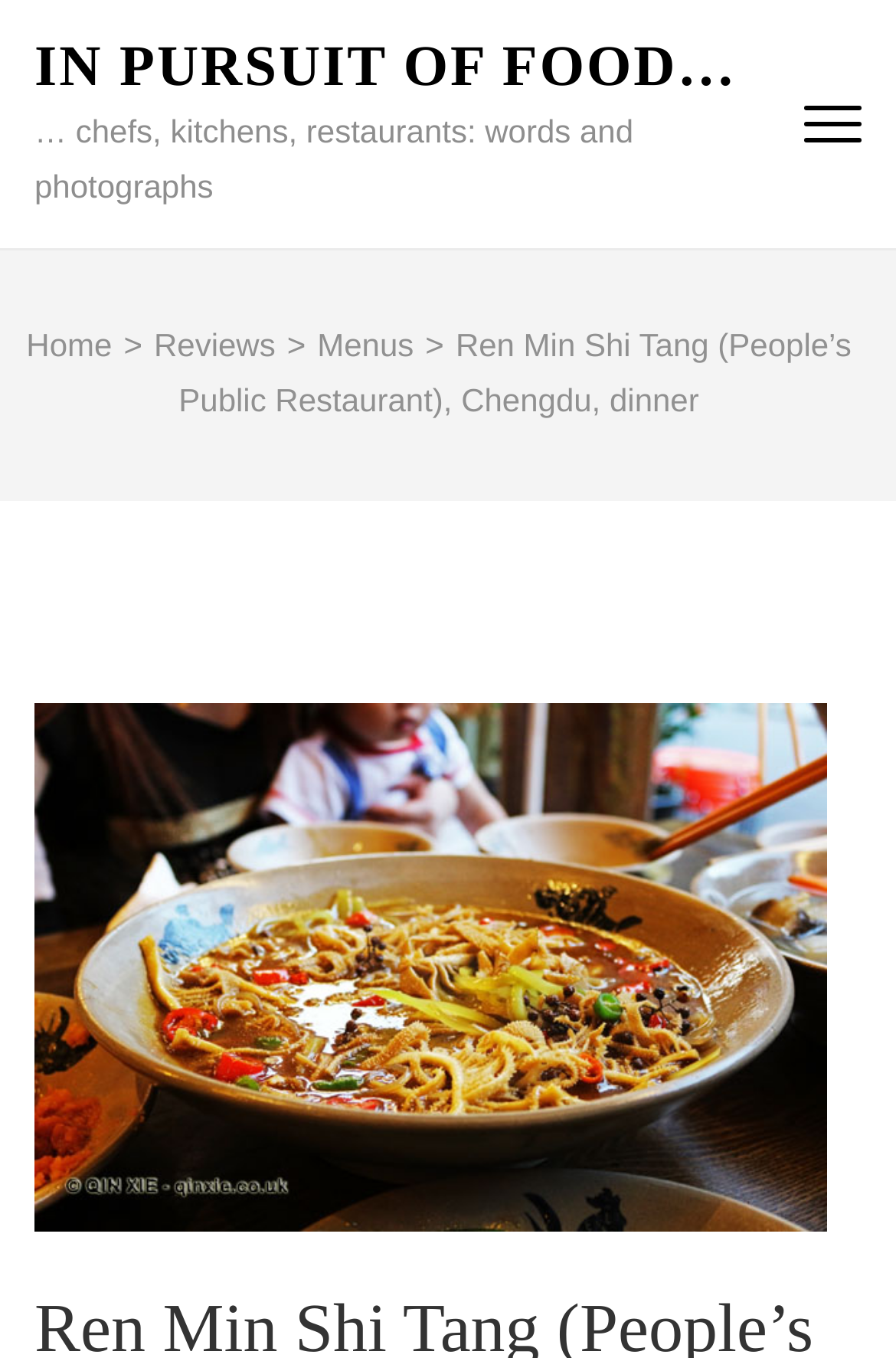Using the provided element description, identify the bounding box coordinates as (top-left x, top-left y, bottom-right x, bottom-right y). Ensure all values are between 0 and 1. Description: Home

[0.029, 0.24, 0.125, 0.267]